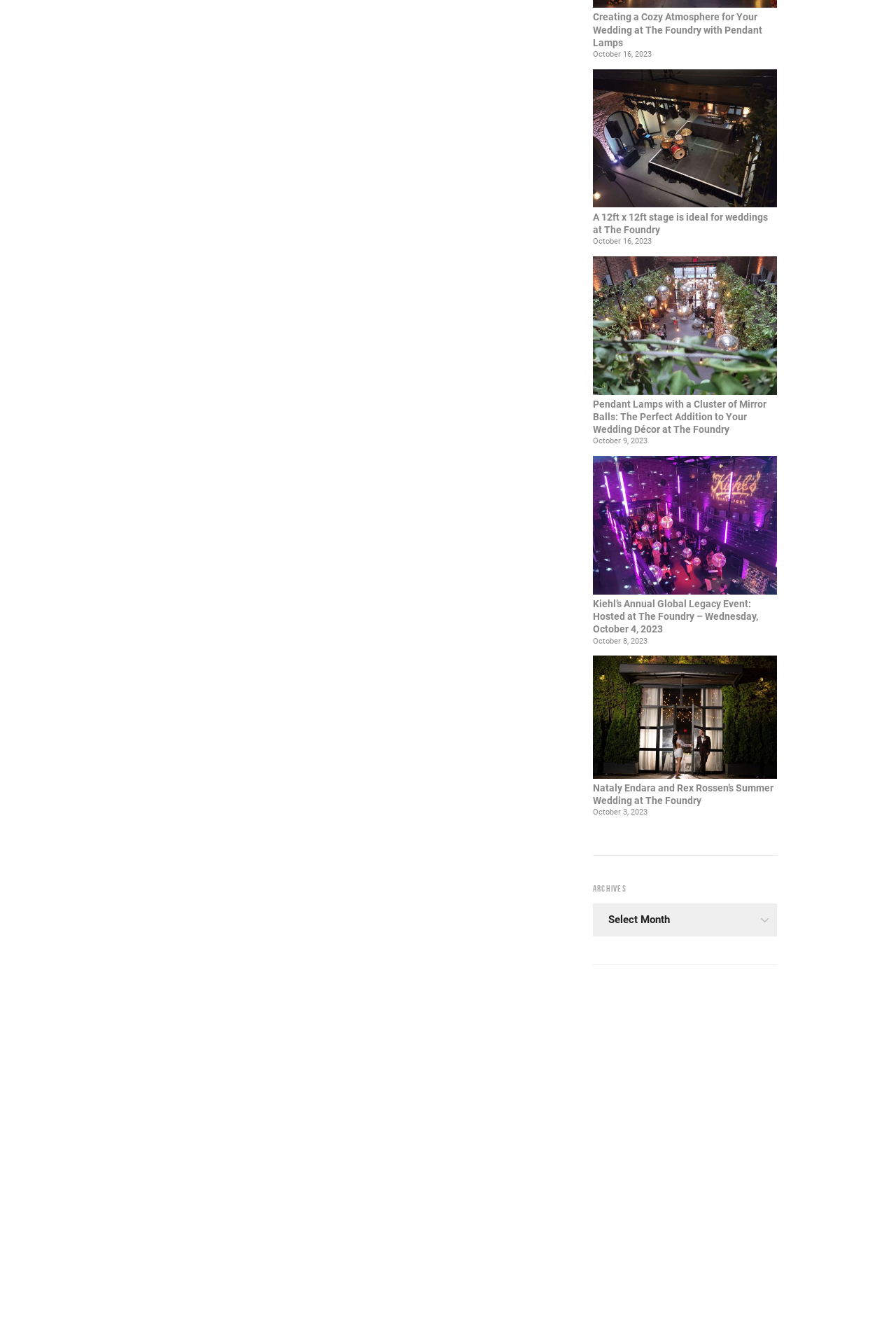Identify the bounding box for the UI element described as: "The 1896 (Studio & Stage)". The coordinates should be four float numbers between 0 and 1, i.e., [left, top, right, bottom].

[0.667, 0.945, 0.793, 0.953]